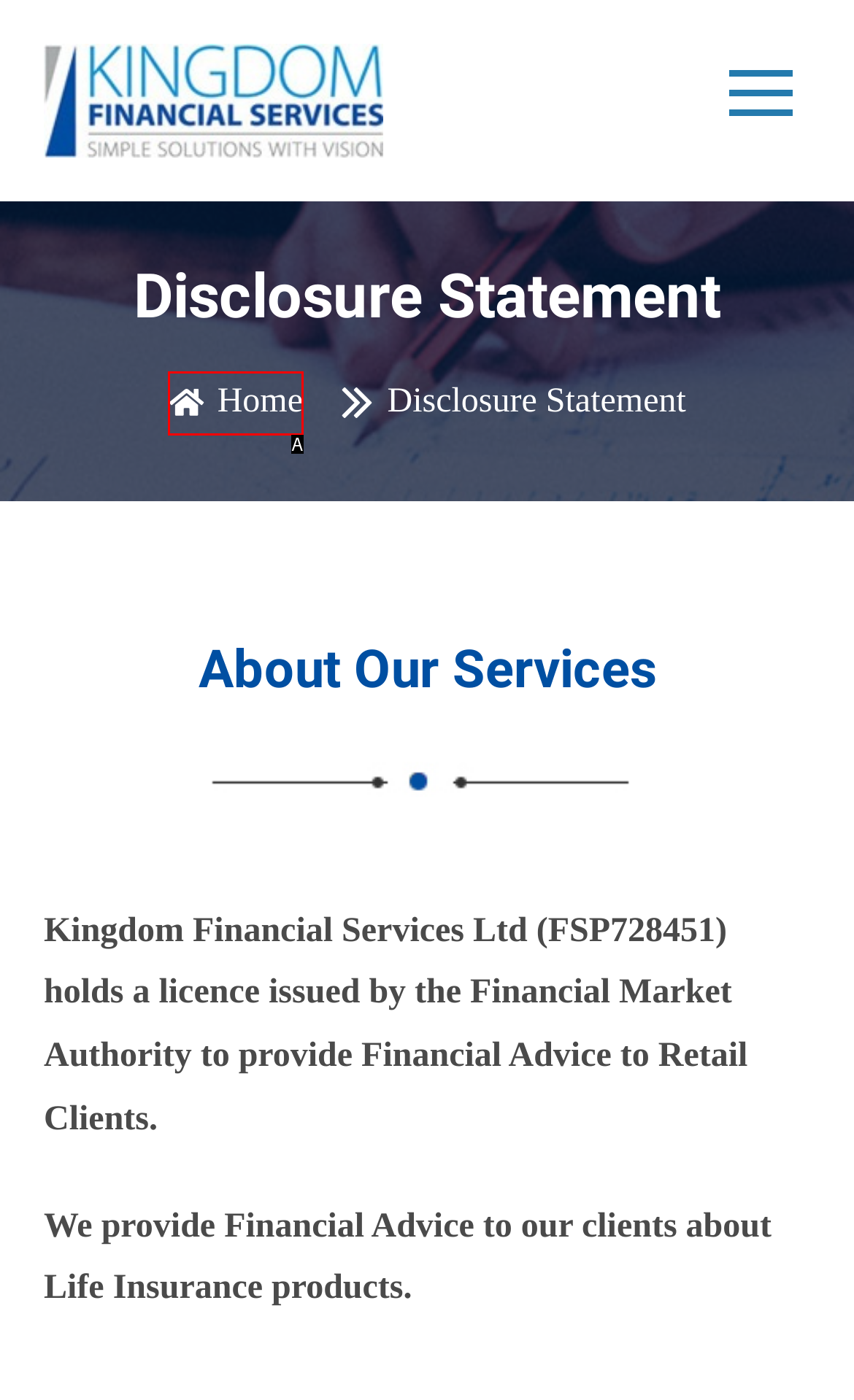Based on the given description: Home, identify the correct option and provide the corresponding letter from the given choices directly.

A